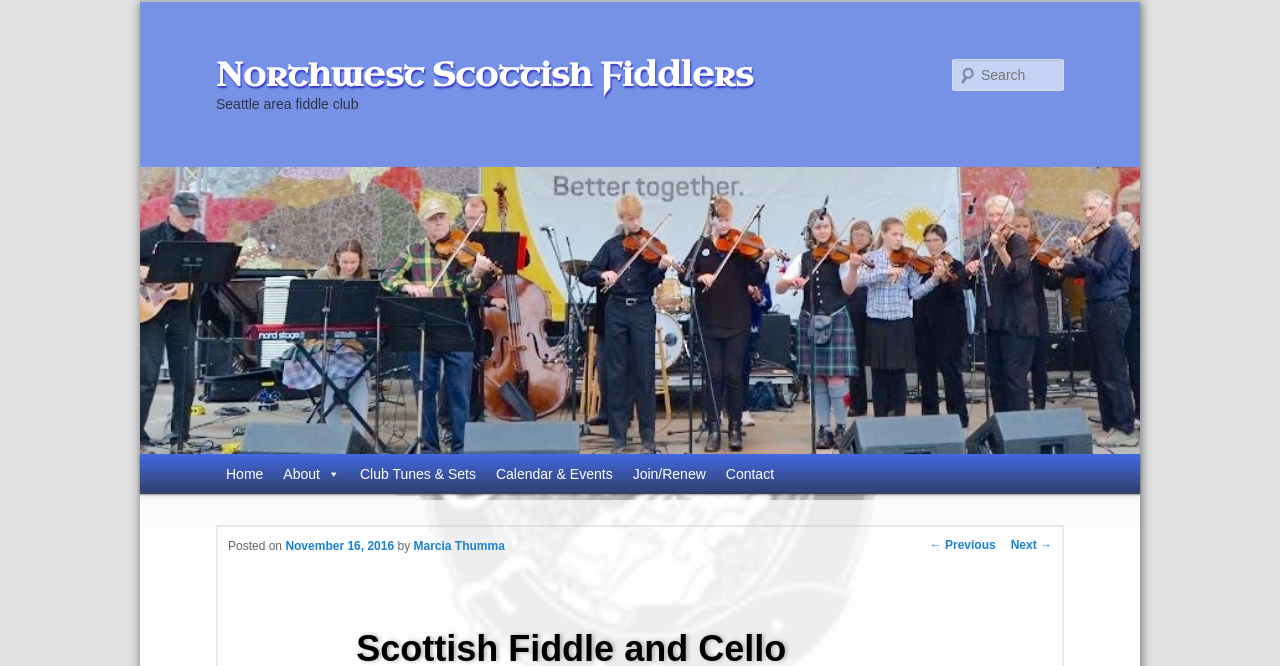Please provide a comprehensive response to the question based on the details in the image: How many main menu items are there?

The main menu items can be found in the links under the 'Main menu' heading. There are 5 links: 'Home', 'About', 'Club Tunes & Sets', 'Calendar & Events', and 'Join/Renew'.